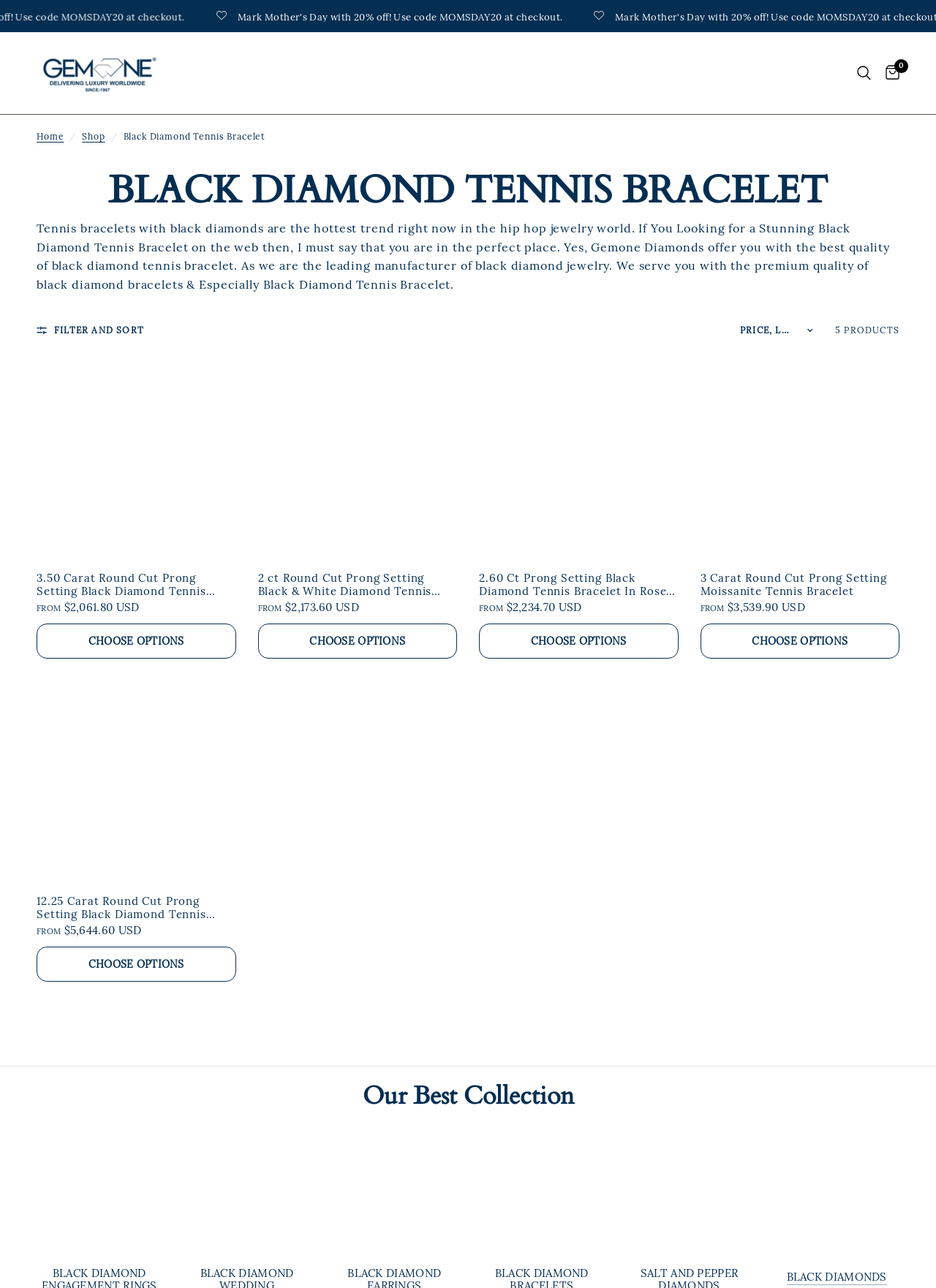What is the navigation menu item after 'Home'?
Respond to the question with a well-detailed and thorough answer.

I looked at the navigation menu and saw that the item after 'Home' is 'Shop'.